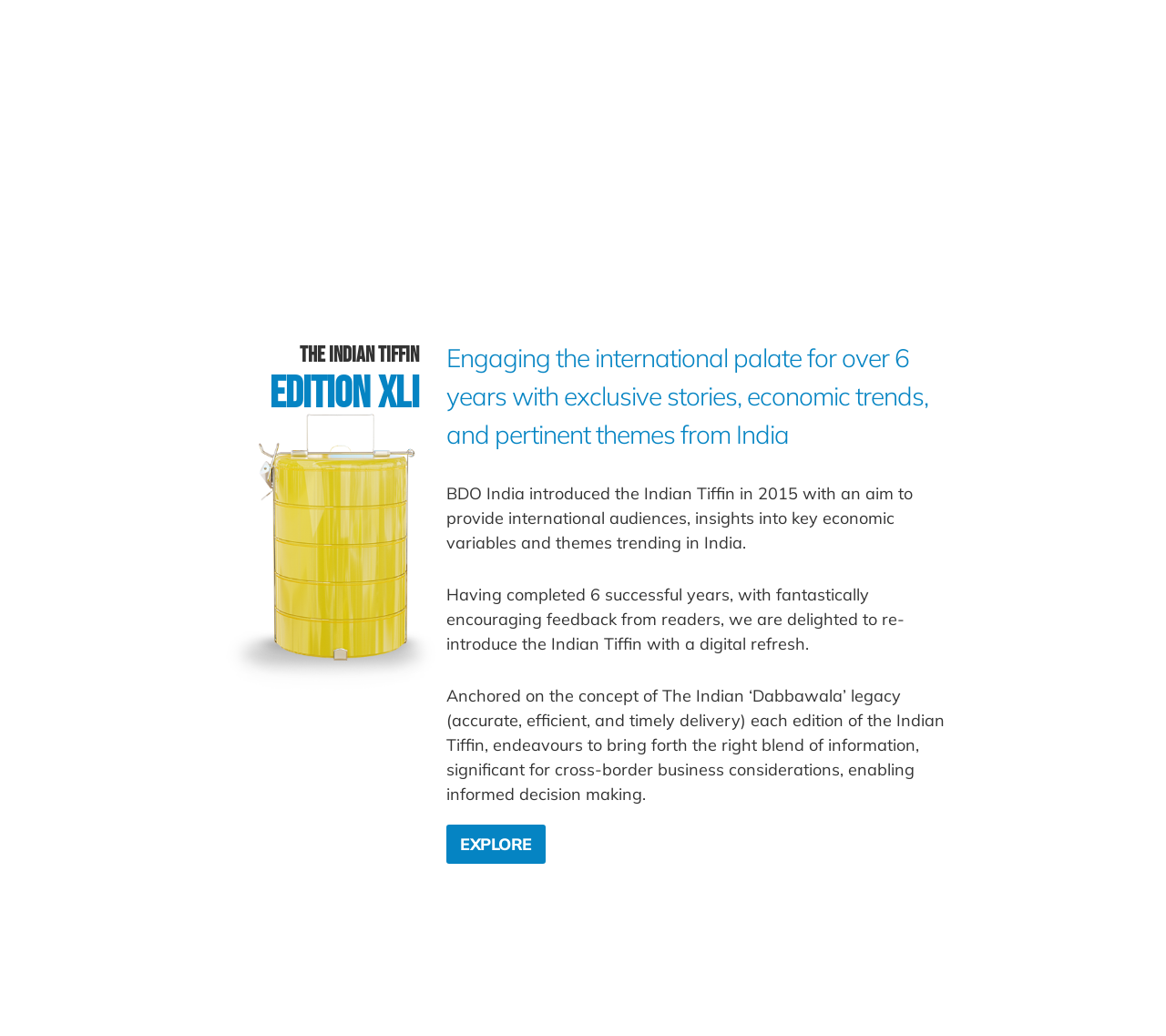Identify the main title of the webpage and generate its text content.

THE INDIAN TIFFIN
EDITION XLI